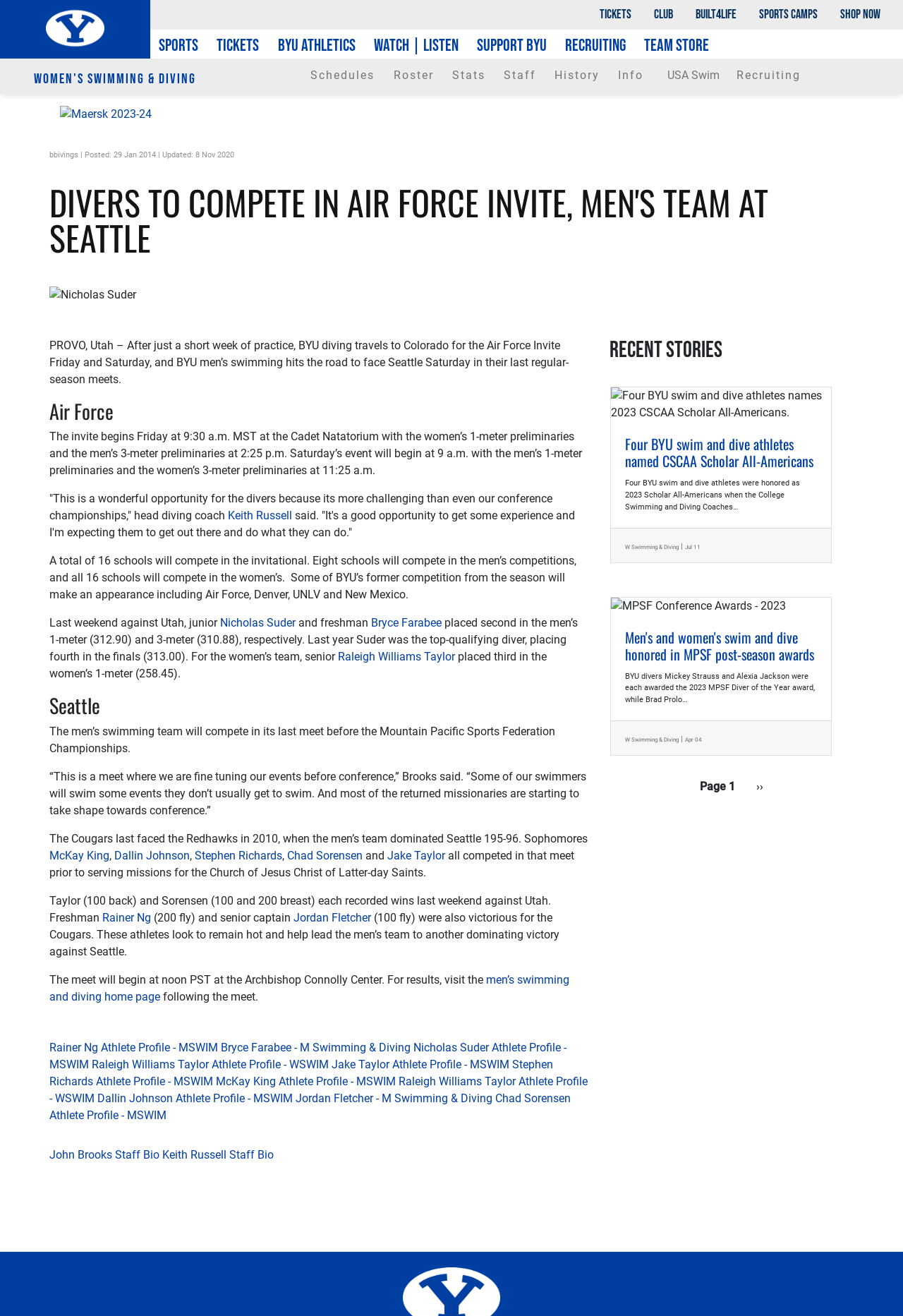What is the sport being discussed?
Please elaborate on the answer to the question with detailed information.

I determined this answer by reading the article text, which mentions 'BYU diving', 'men's swimming', and 'Air Force Invite', indicating that the sport being discussed is swimming and diving.